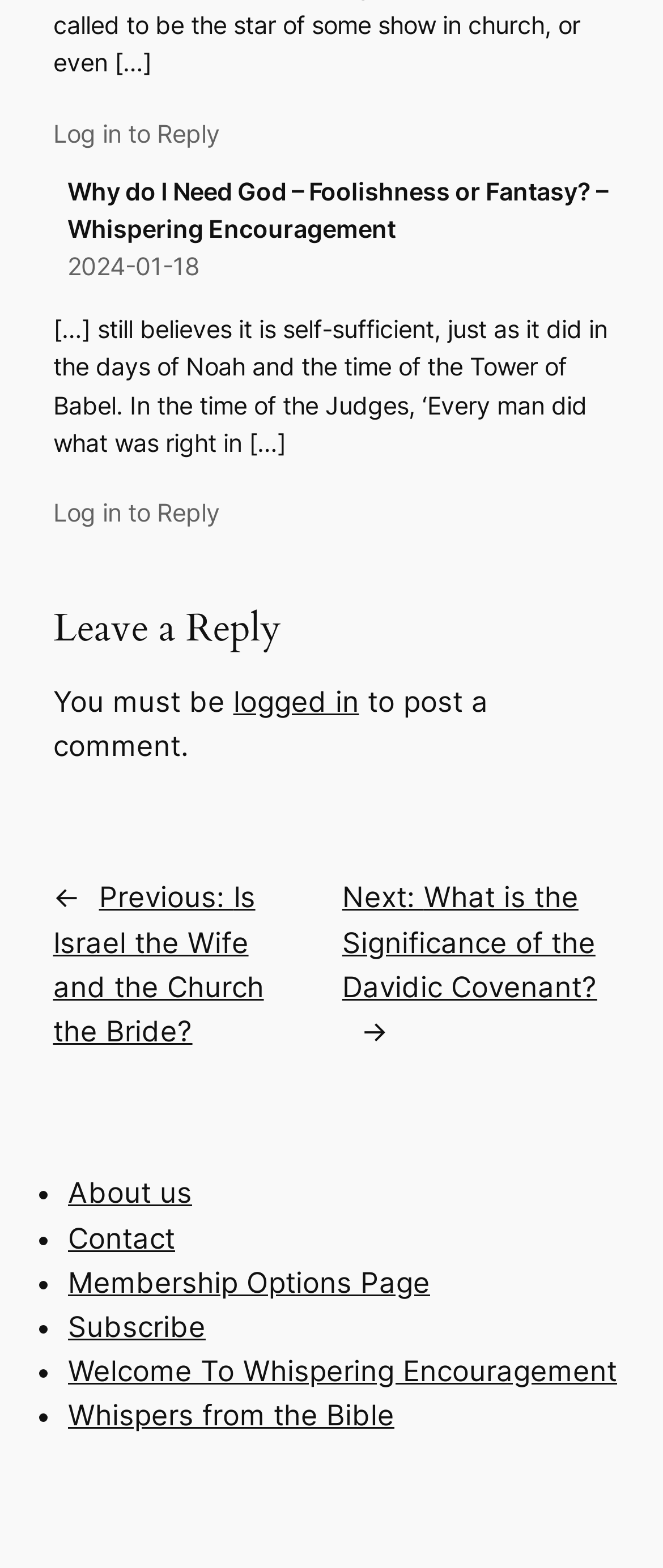Locate the bounding box coordinates of the element that needs to be clicked to carry out the instruction: "Go to the 'About us' page". The coordinates should be given as four float numbers ranging from 0 to 1, i.e., [left, top, right, bottom].

[0.103, 0.75, 0.29, 0.772]